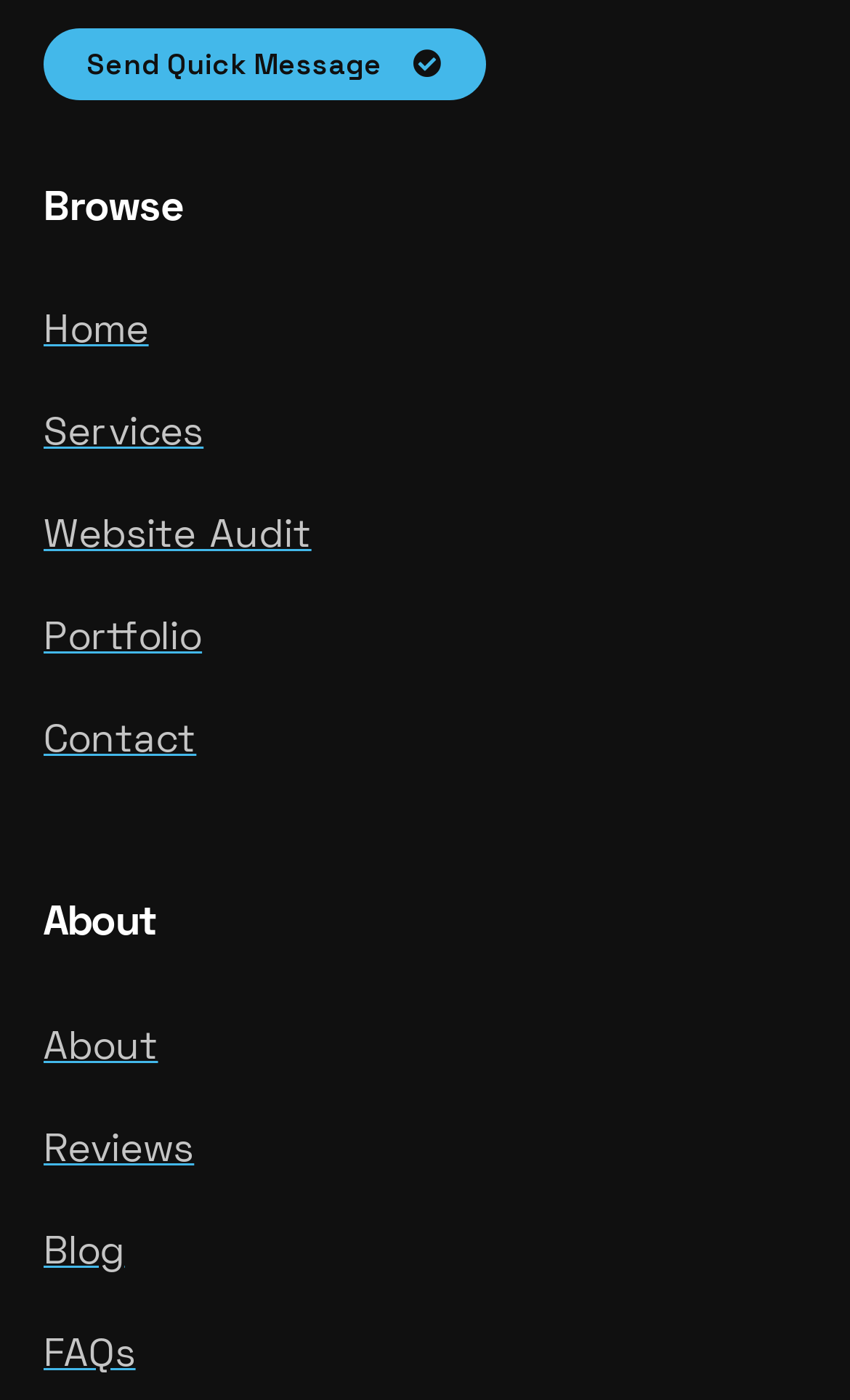Identify the bounding box coordinates of the clickable region required to complete the instruction: "Go to the home page". The coordinates should be given as four float numbers within the range of 0 and 1, i.e., [left, top, right, bottom].

[0.051, 0.217, 0.949, 0.259]